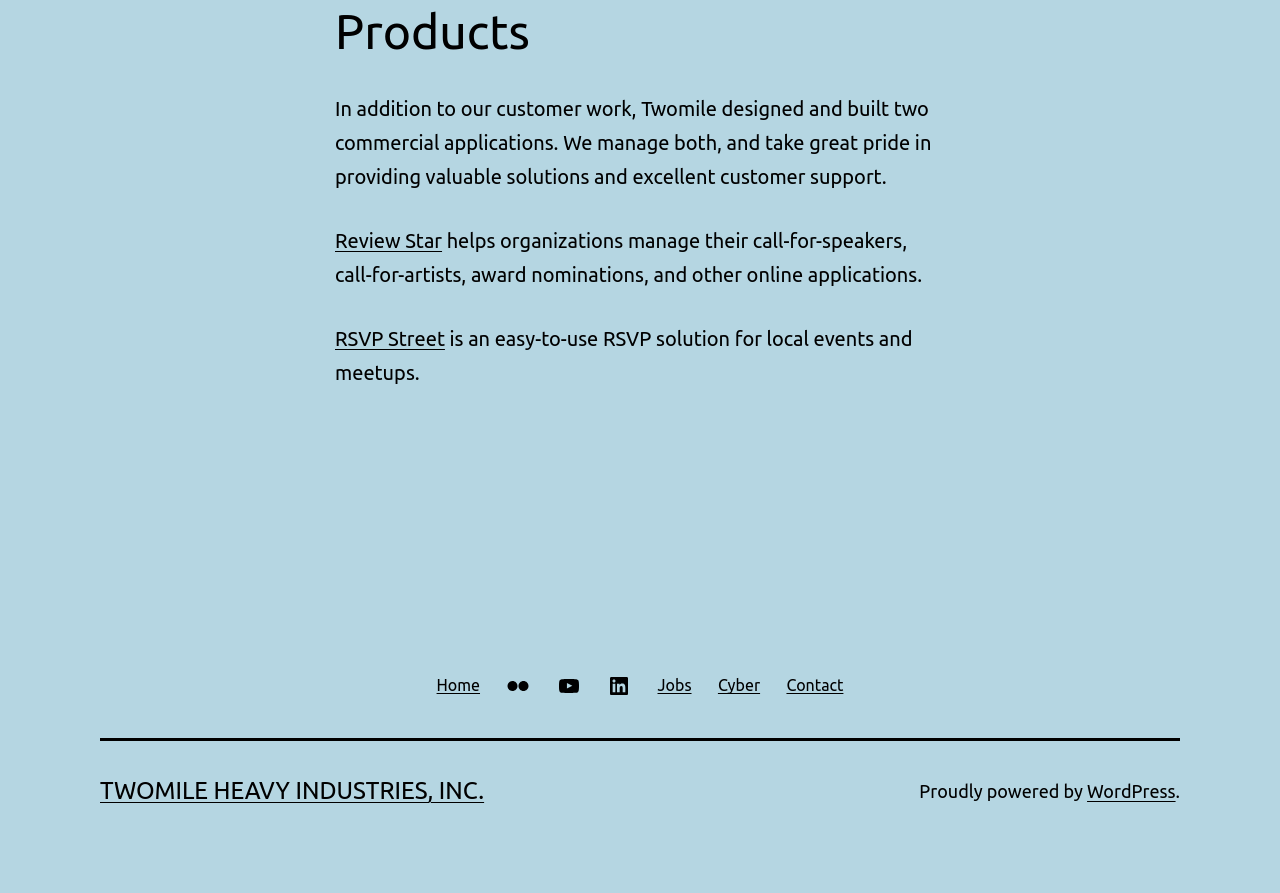Please identify the bounding box coordinates of the clickable region that I should interact with to perform the following instruction: "Go to the contact page". The coordinates should be expressed as four float numbers between 0 and 1, i.e., [left, top, right, bottom].

[0.604, 0.738, 0.669, 0.795]